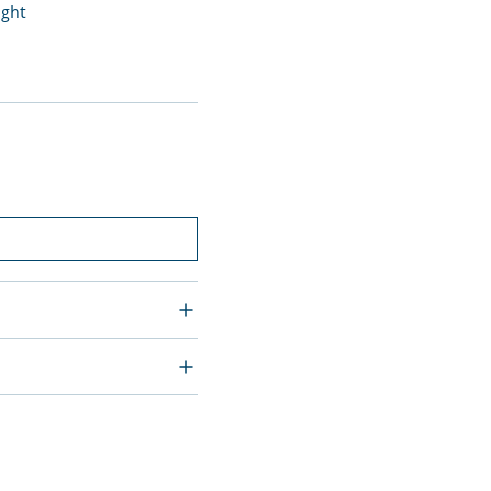Give a one-word or short phrase answer to the question: 
What information is provided below the image?

Essential details